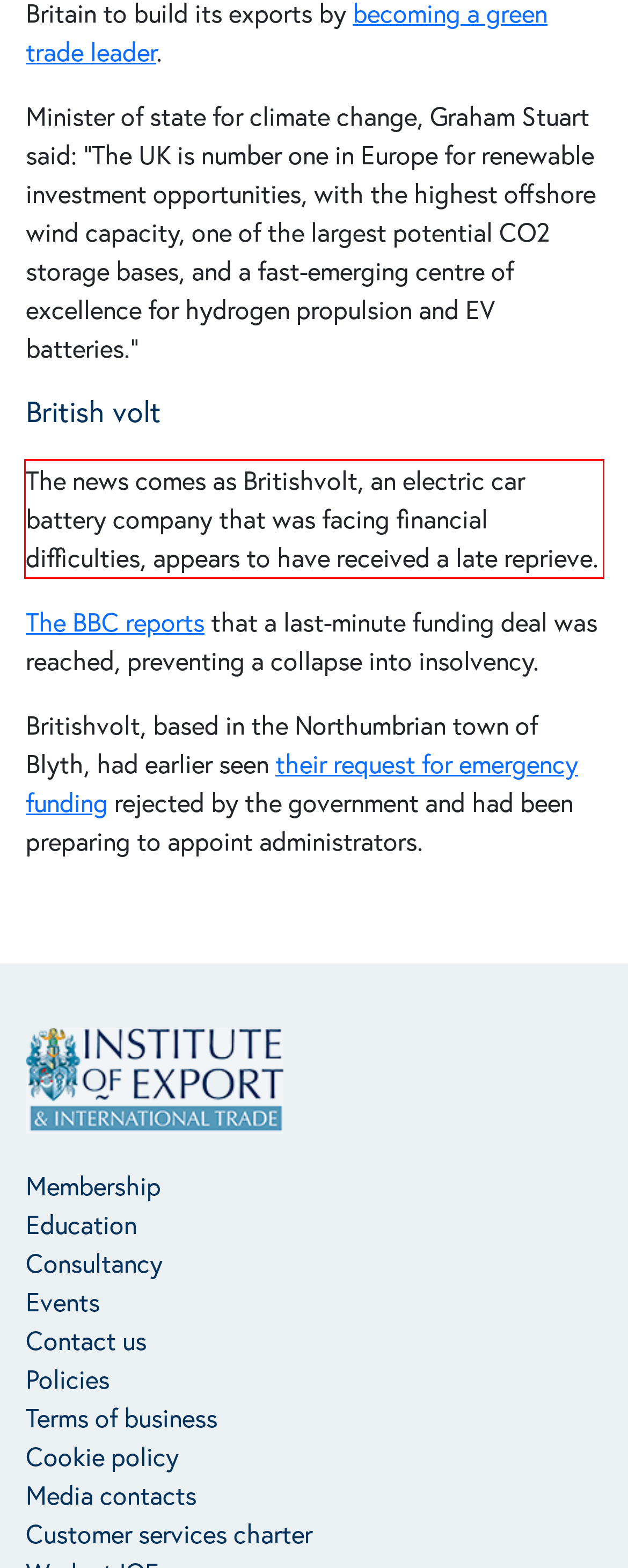The screenshot provided shows a webpage with a red bounding box. Apply OCR to the text within this red bounding box and provide the extracted content.

The news comes as Britishvolt, an electric car battery company that was facing financial difficulties, appears to have received a late reprieve.